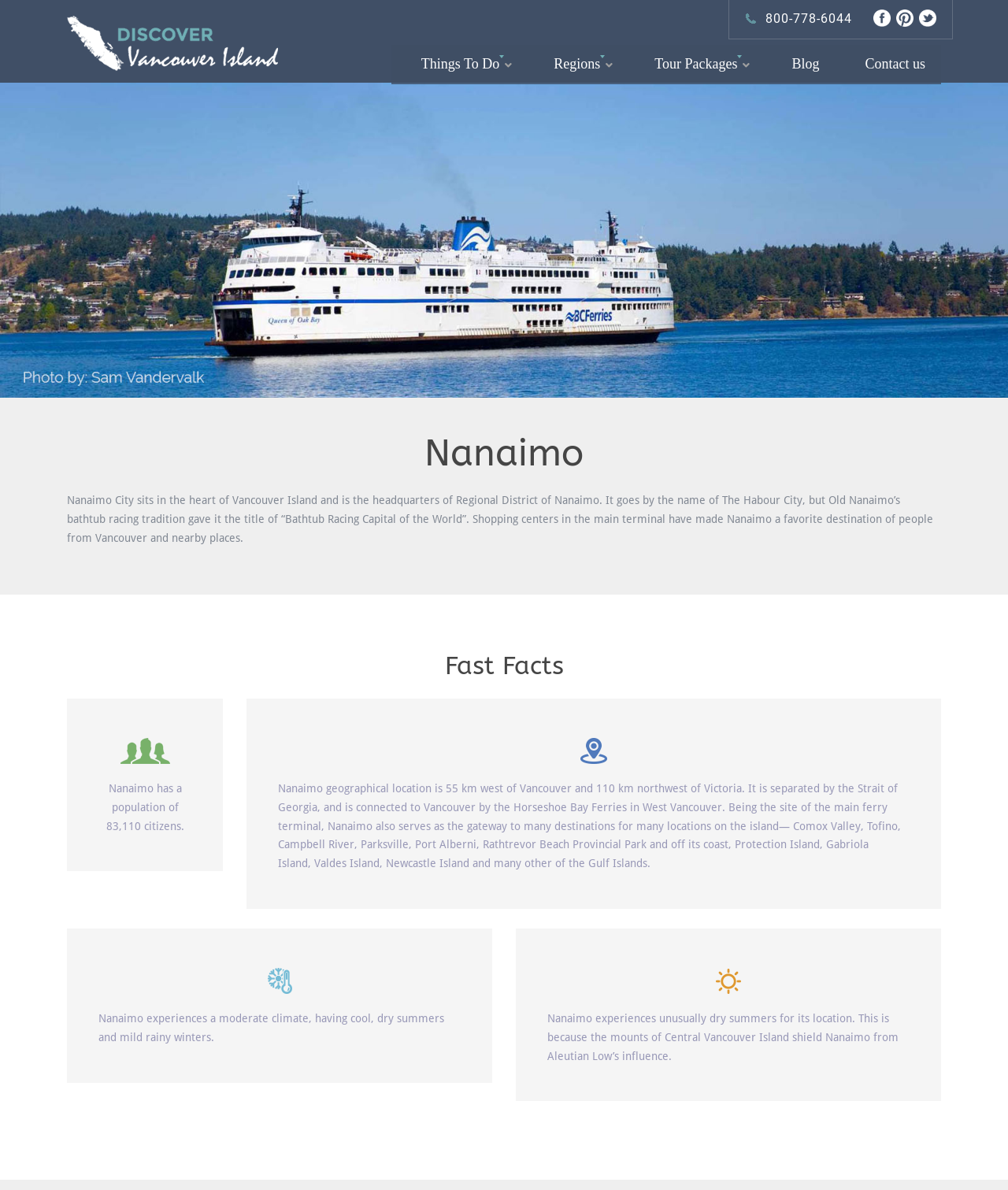Based on the image, give a detailed response to the question: How far is Nanaimo from Vancouver?

I found the answer by reading the text under the 'Fast Facts' section, which says 'Nanaimo geographical location is 55 km west of Vancouver...'